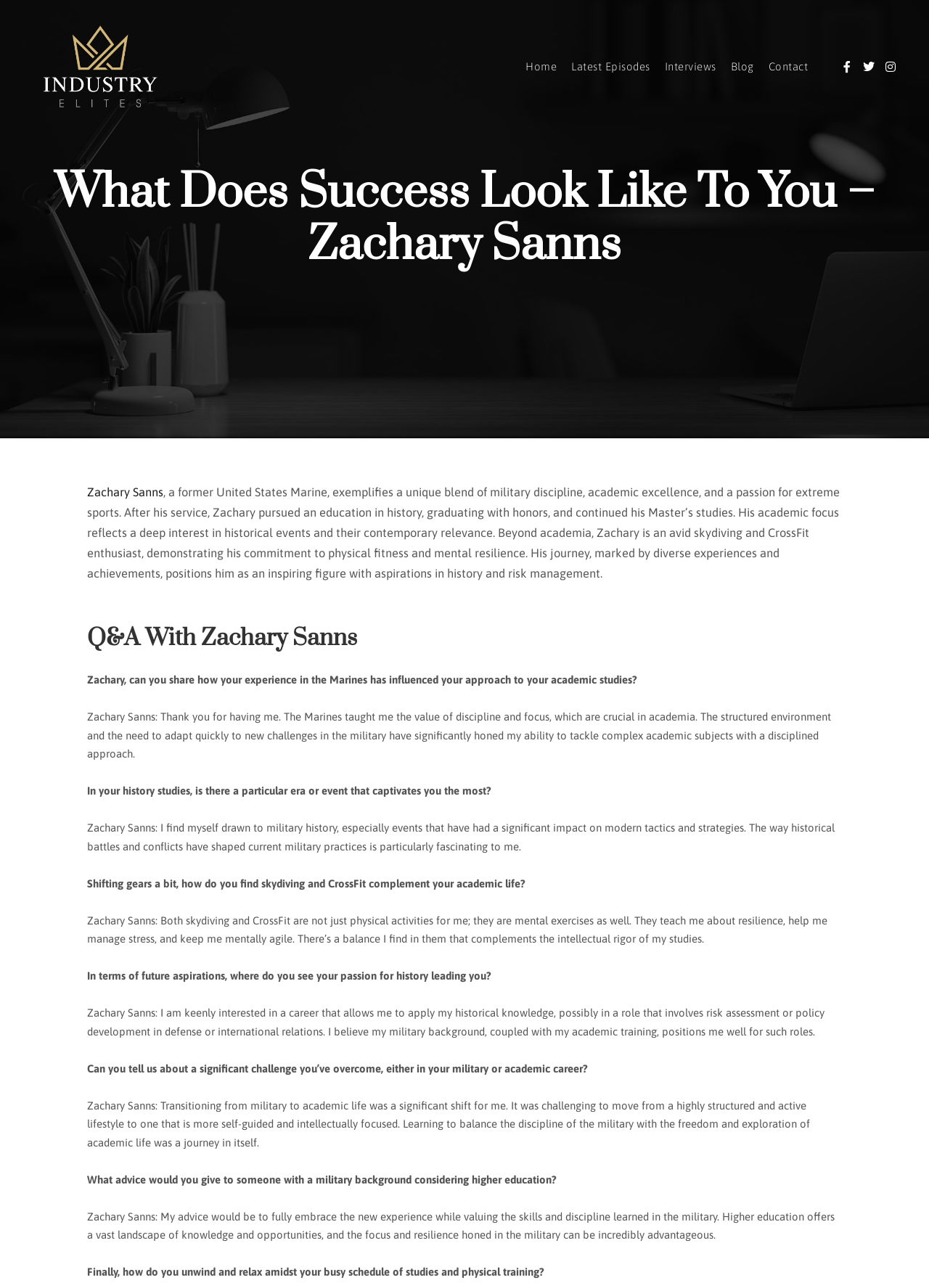Identify the webpage's primary heading and generate its text.

What Does Success Look Like To You – Zachary Sanns